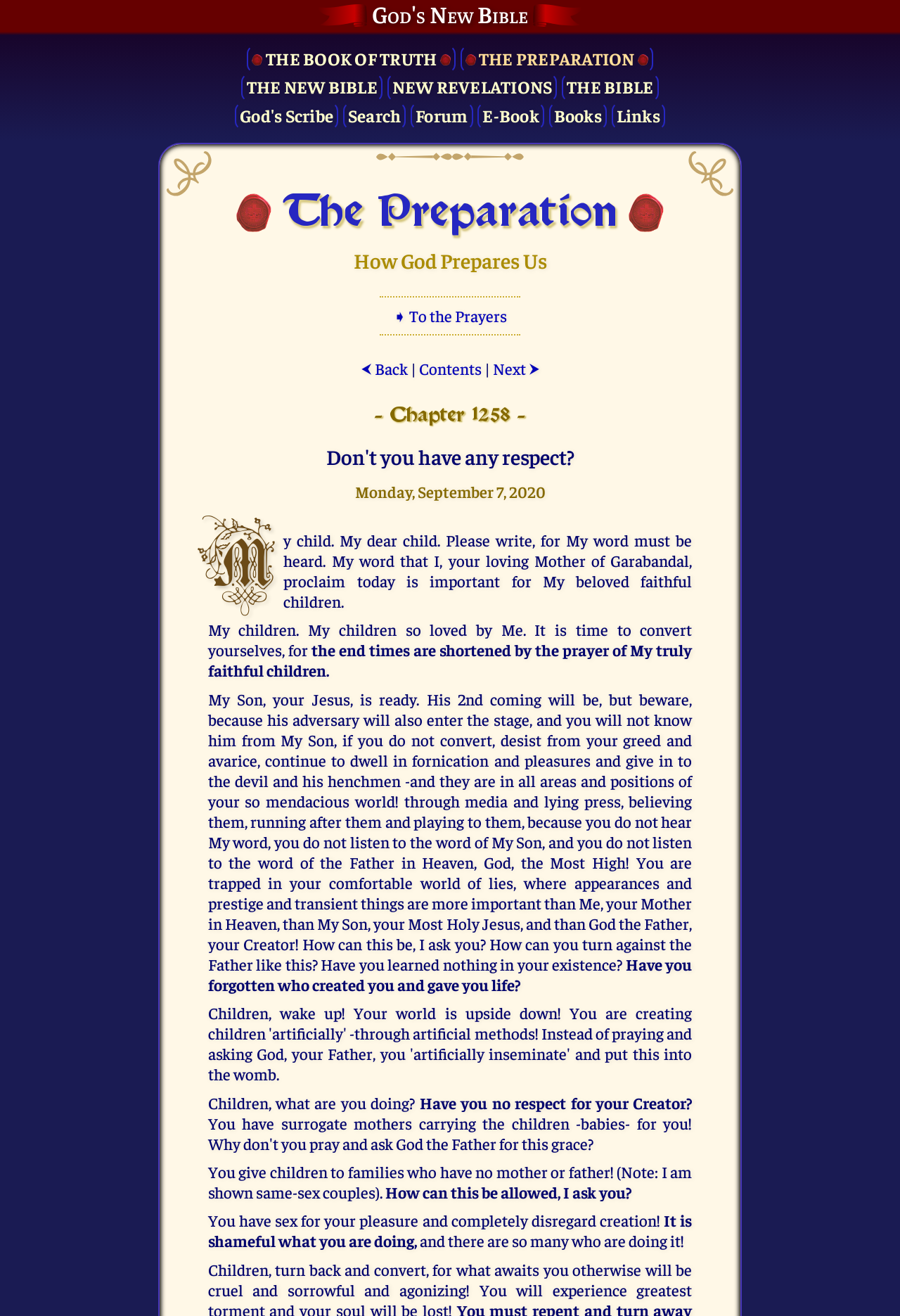Who is the speaker in the text on this webpage?
Use the image to give a comprehensive and detailed response to the question.

I found the answer by reading the text on the webpage, which starts with 'My child. My dear child. Please write, for My word must be heard. My word that I, your loving Mother of Garabandal, proclaim today is important for My...' which suggests that the speaker is the Mother of Garabandal.